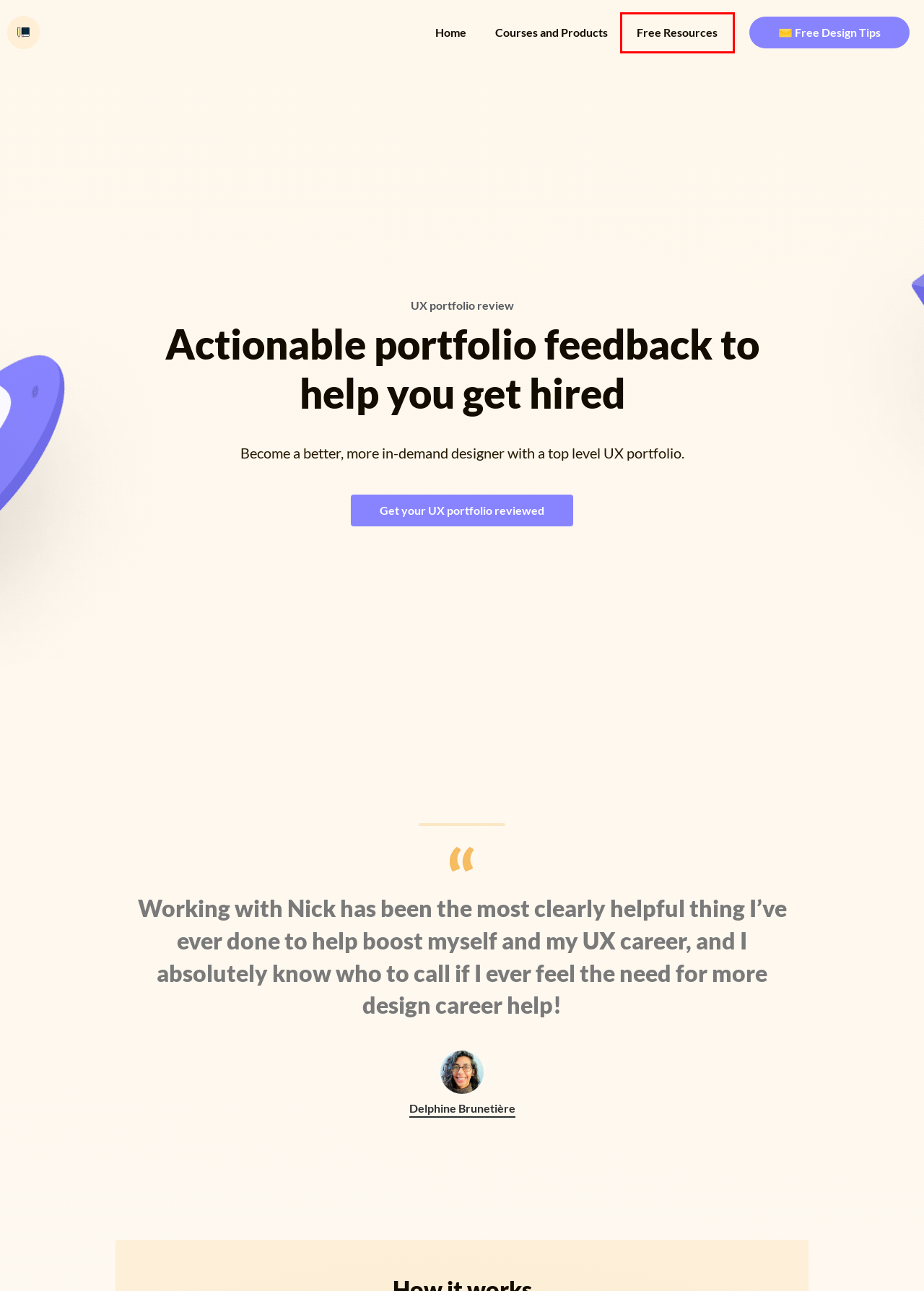Given a webpage screenshot featuring a red rectangle around a UI element, please determine the best description for the new webpage that appears after the element within the bounding box is clicked. The options are:
A. Free resources to boost your UI, UX, and Product Design career
B. Privacy policy - The Designer's Toolbox
C. UX Design Tools - A guide to help you pick the right one
D. Newsletter - The Designer's Toolbox
E. UX Job Board - The Designer's Toolbox
F. The Designer's Toolbox - Helping you get hired in UI, UX, and Product Design
G. Figma
H. Courses and Products to Learn UI, UX, and Product Design - The Designer's Toolbox

A